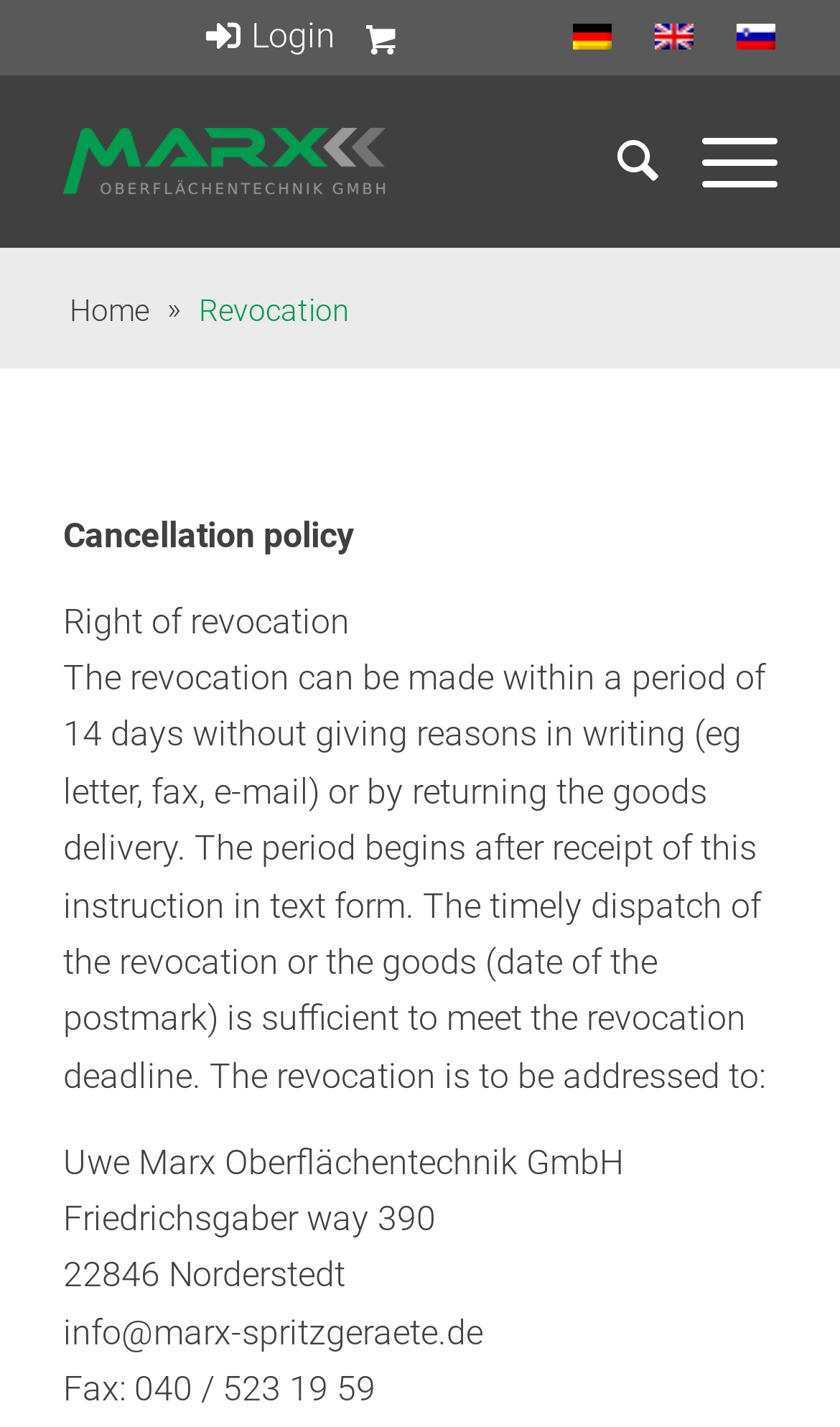What is the company name?
Using the image as a reference, answer the question in detail.

The company name can be found in the top-left corner of the webpage, where the logo is located. It is also mentioned in the text as 'Uwe Marx Oberflächentechnik GmbH'.